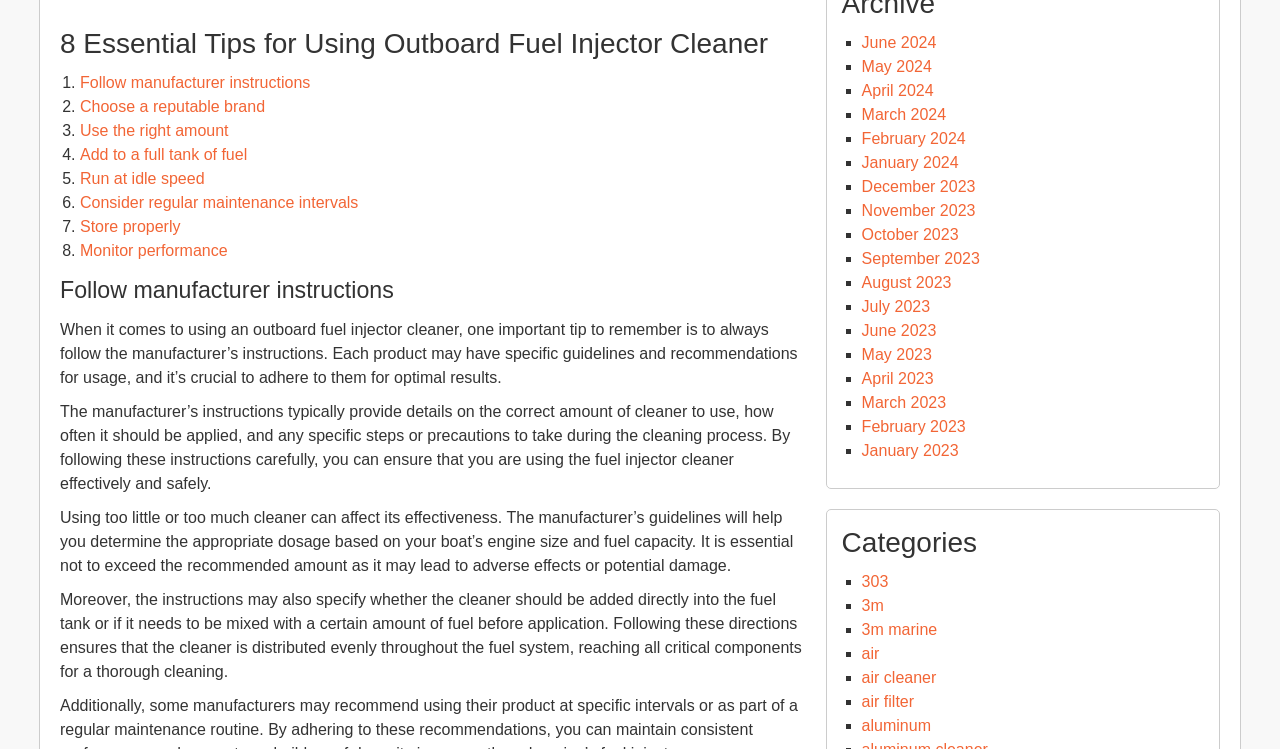Respond to the question below with a single word or phrase:
How many essential tips are provided for using outboard fuel injector cleaner?

8